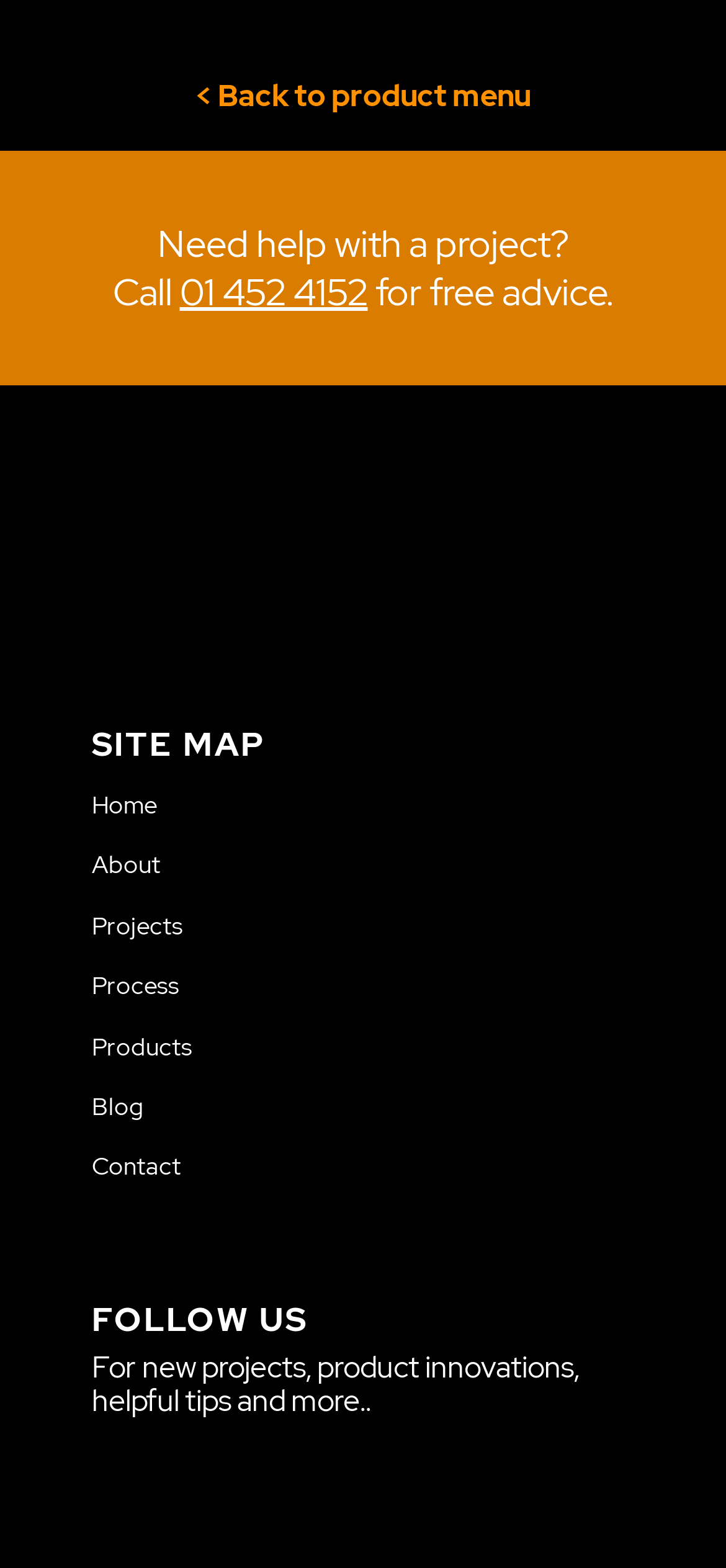How many main sections are there in the site map?
Based on the screenshot, give a detailed explanation to answer the question.

I counted the number of main sections in the site map, which are Home, About, Projects, Process, Products, Blog, and Contact.